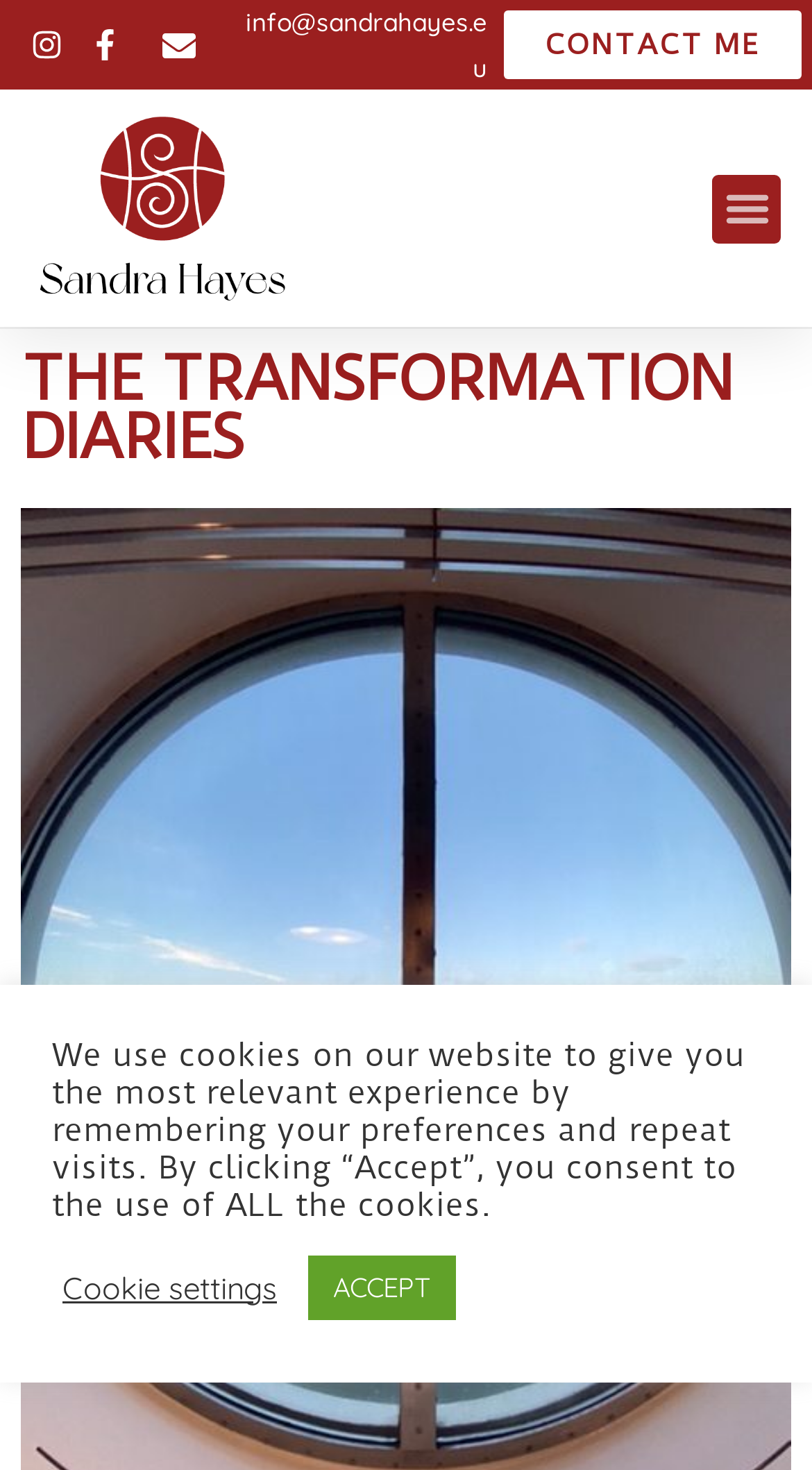Elaborate on the different components and information displayed on the webpage.

The webpage is titled "The Transformation Diaries - SandraHayes.eu" and has a personal and introspective tone. At the top left, there are three small links, likely navigation links, followed by a contact email link "info@sandrahayes.eu" that spans about half of the top section. To the right of the contact link, there is a "CONTACT ME" link.

Below the top section, there is a prominent link "Ayuyoga" with an accompanying image of the same name, taking up about half of the width. The image is positioned above a heading that reads "THE TRANSFORMATION DIARIES", which spans almost the entire width of the page.

At the top right, there is a "Menu Toggle" button, which is currently not expanded. Below the heading, the page has a cookie policy notification that takes up about a quarter of the page's height. The notification informs users that the website uses cookies and provides options to customize cookie settings or accept all cookies. There are two buttons, "Cookie settings" and "ACCEPT", positioned below the notification text.